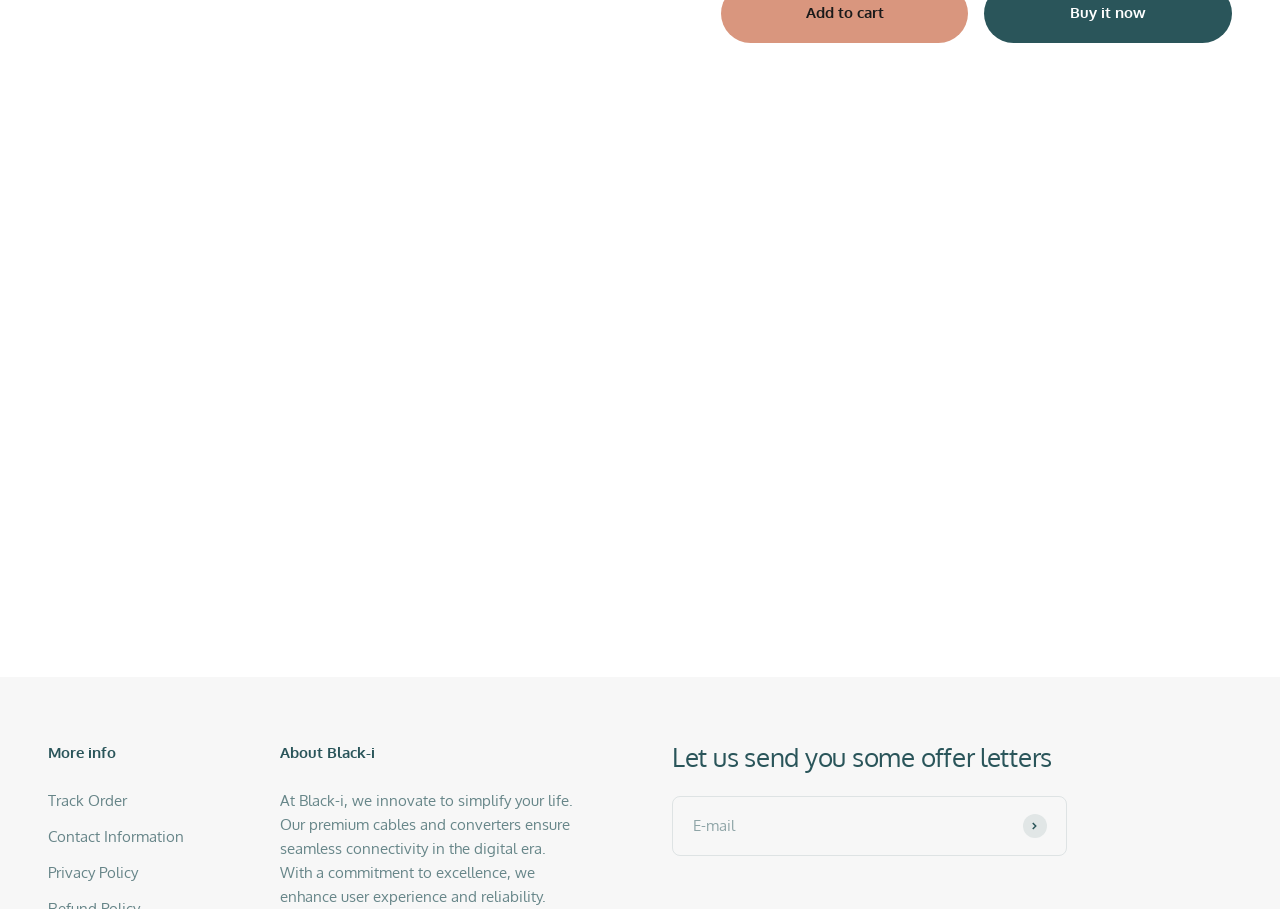Extract the bounding box of the UI element described as: "Contact Information".

[0.038, 0.908, 0.144, 0.934]